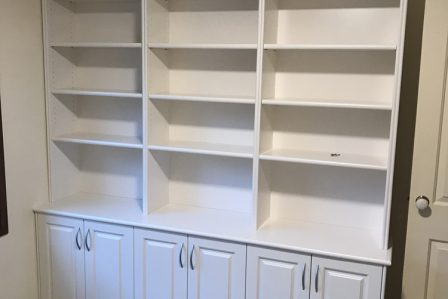Use a single word or phrase to answer this question: 
What is the benefit of the cabinets with sleek handles?

Concealed storage